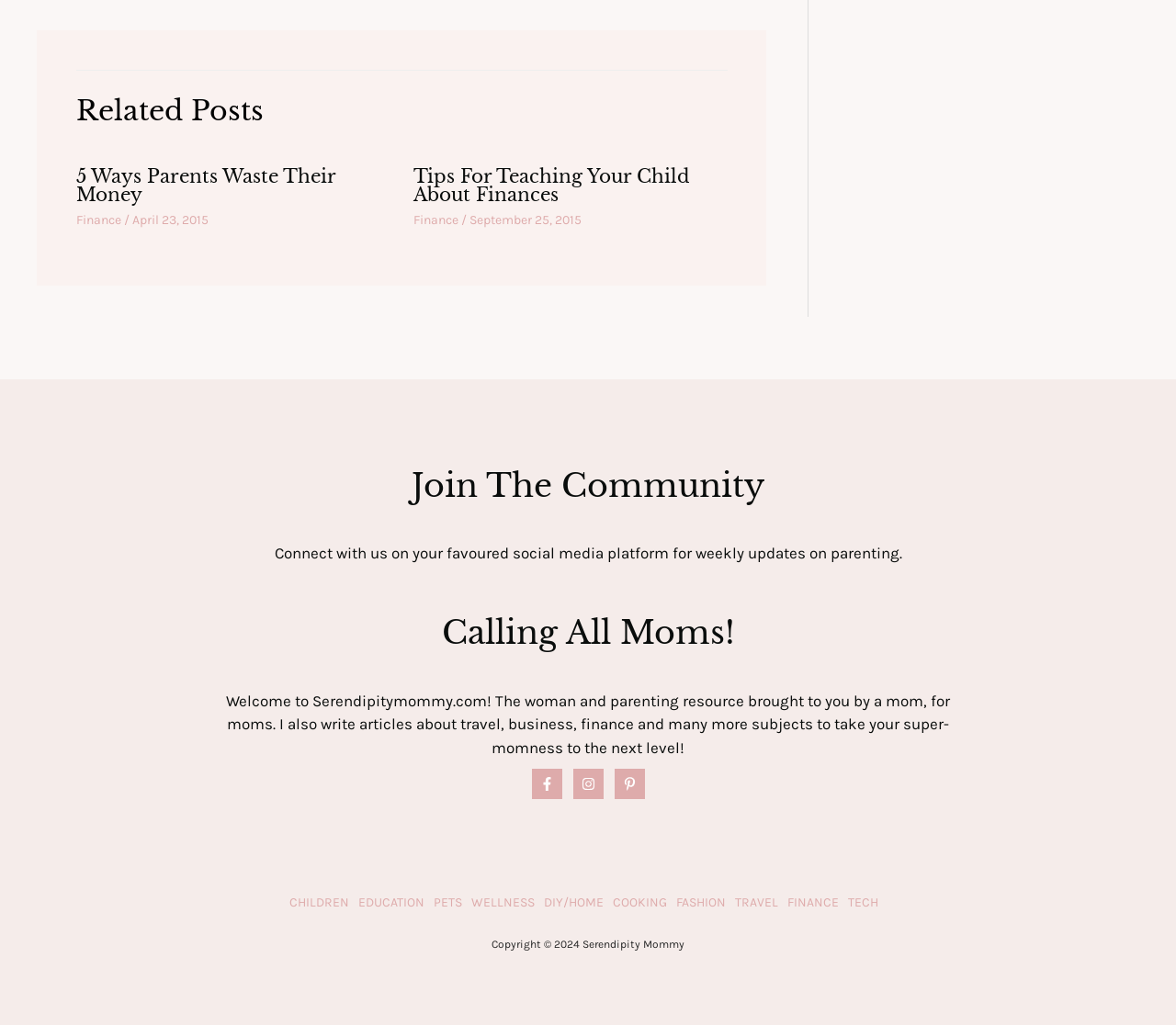Please identify the bounding box coordinates of the element's region that needs to be clicked to fulfill the following instruction: "Click on 'Facebook'". The bounding box coordinates should consist of four float numbers between 0 and 1, i.e., [left, top, right, bottom].

[0.452, 0.75, 0.478, 0.78]